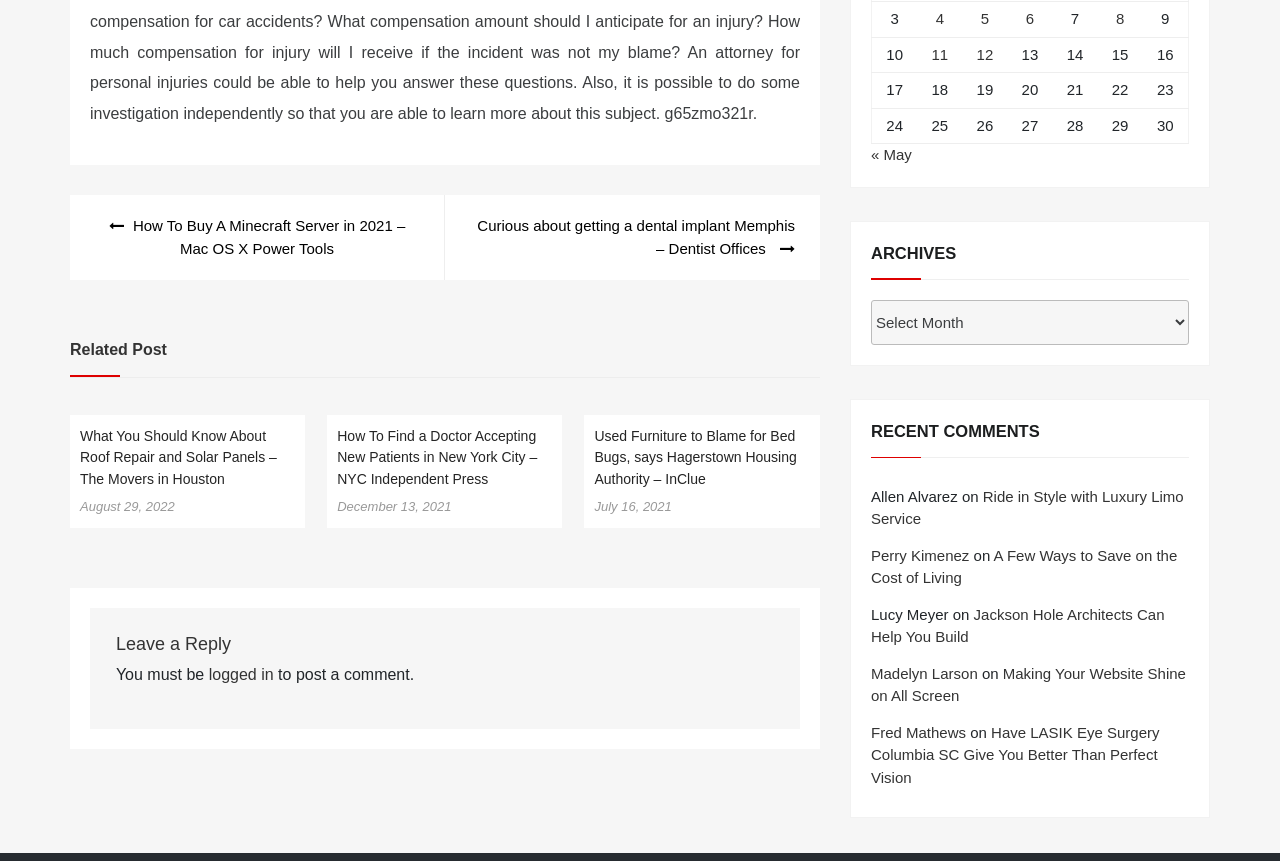Predict the bounding box of the UI element that fits this description: "Madelyn Larson".

[0.68, 0.772, 0.764, 0.792]